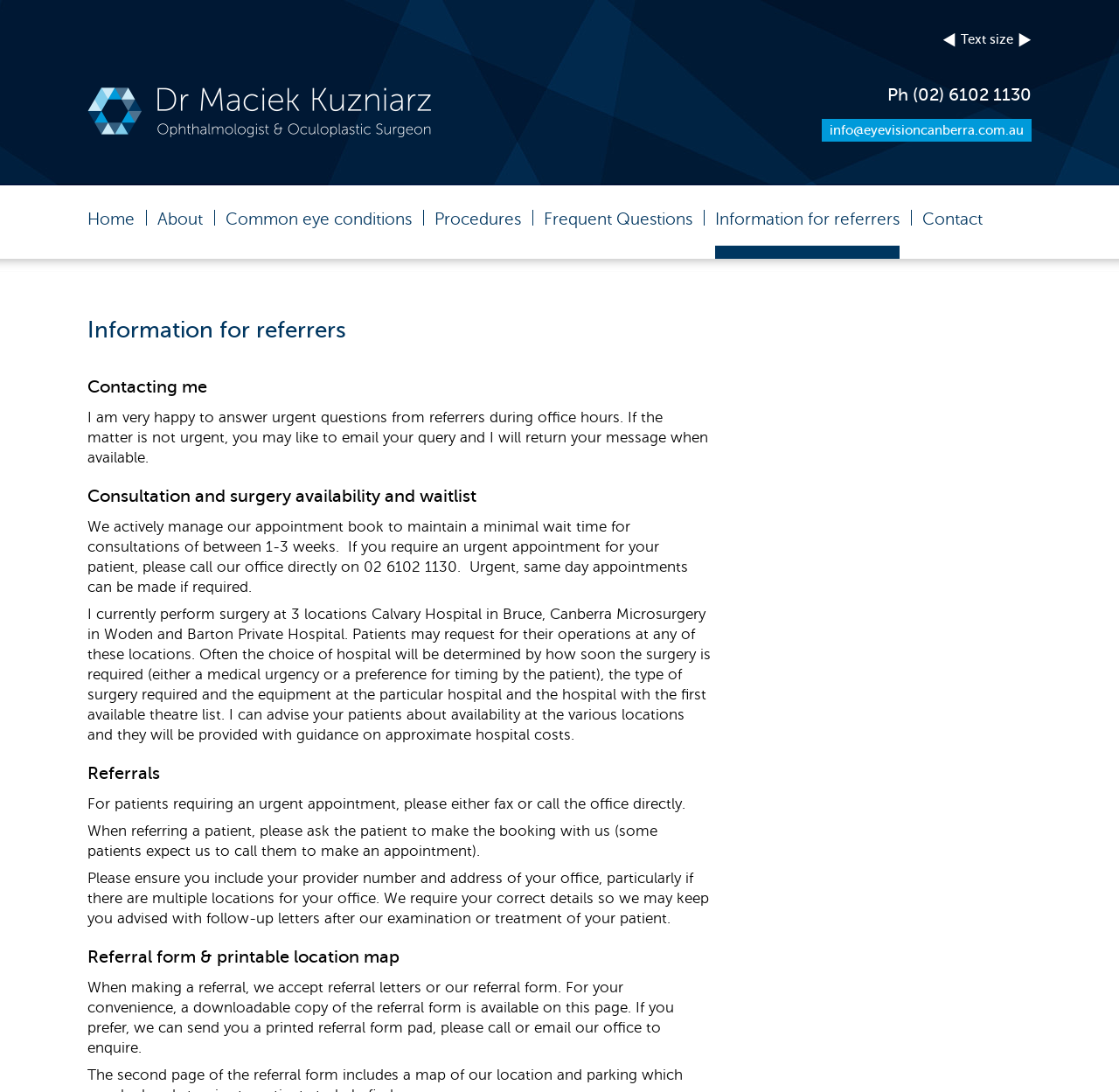What is the recommended way to make an urgent appointment?
Use the information from the image to give a detailed answer to the question.

I found this information by reading the static text element that says 'If you require an urgent appointment for your patient, please call our office directly on 02 6102 1130.' located in the middle of the webpage.